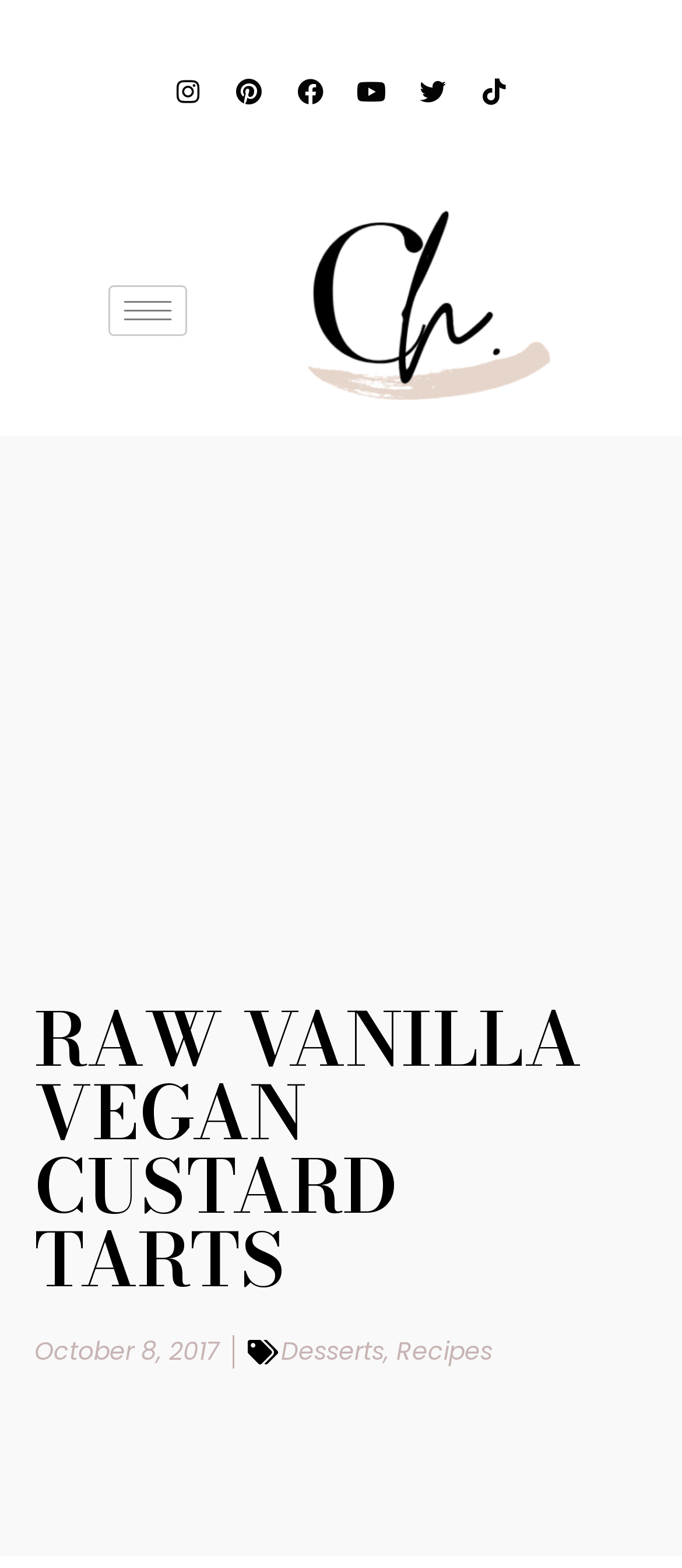Pinpoint the bounding box coordinates for the area that should be clicked to perform the following instruction: "Visit Instagram".

[0.237, 0.042, 0.314, 0.076]